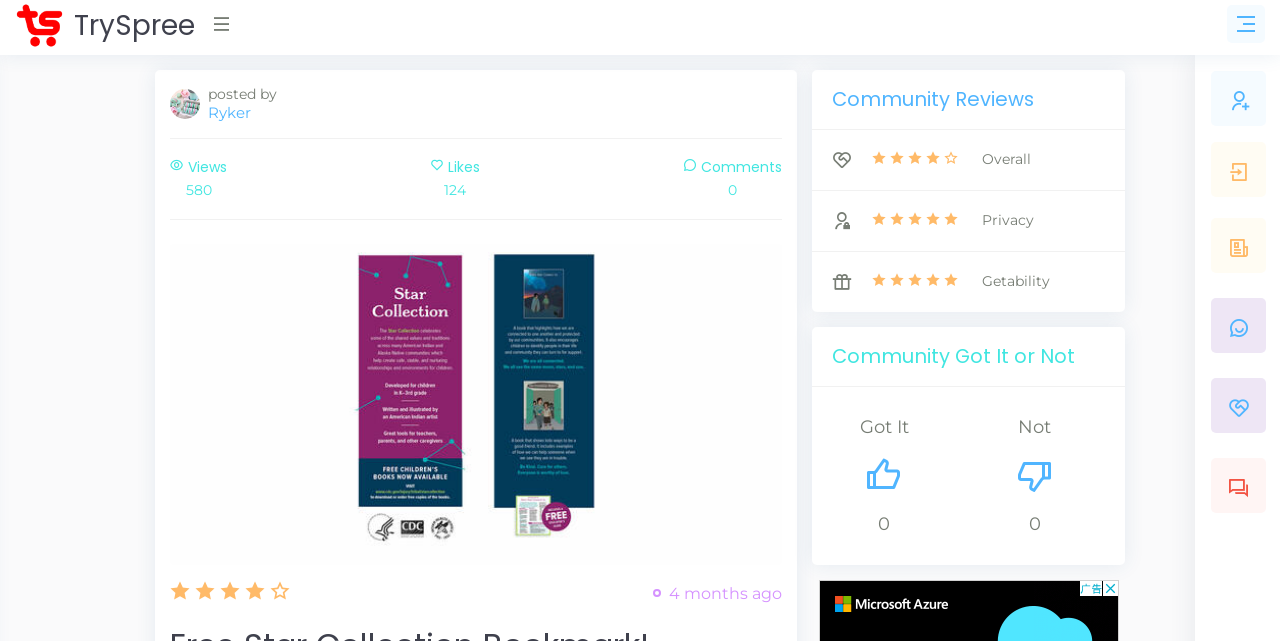Look at the image and answer the question in detail:
How many months ago was this post made?

I found the answer by looking at the text '4 months ago' at the bottom of the page.